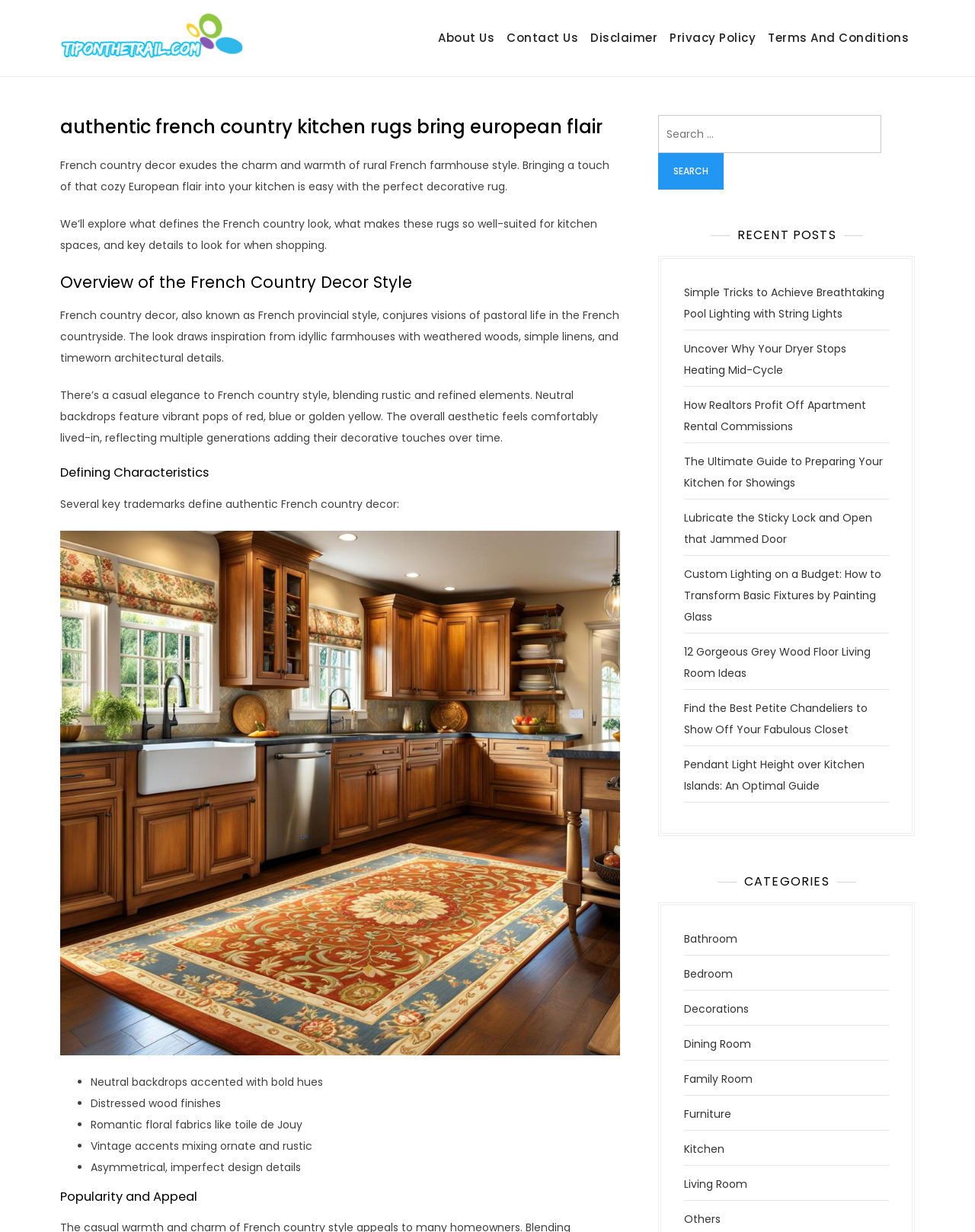Please identify the bounding box coordinates of the clickable element to fulfill the following instruction: "Read about authentic French country kitchen rugs". The coordinates should be four float numbers between 0 and 1, i.e., [left, top, right, bottom].

[0.062, 0.093, 0.636, 0.113]